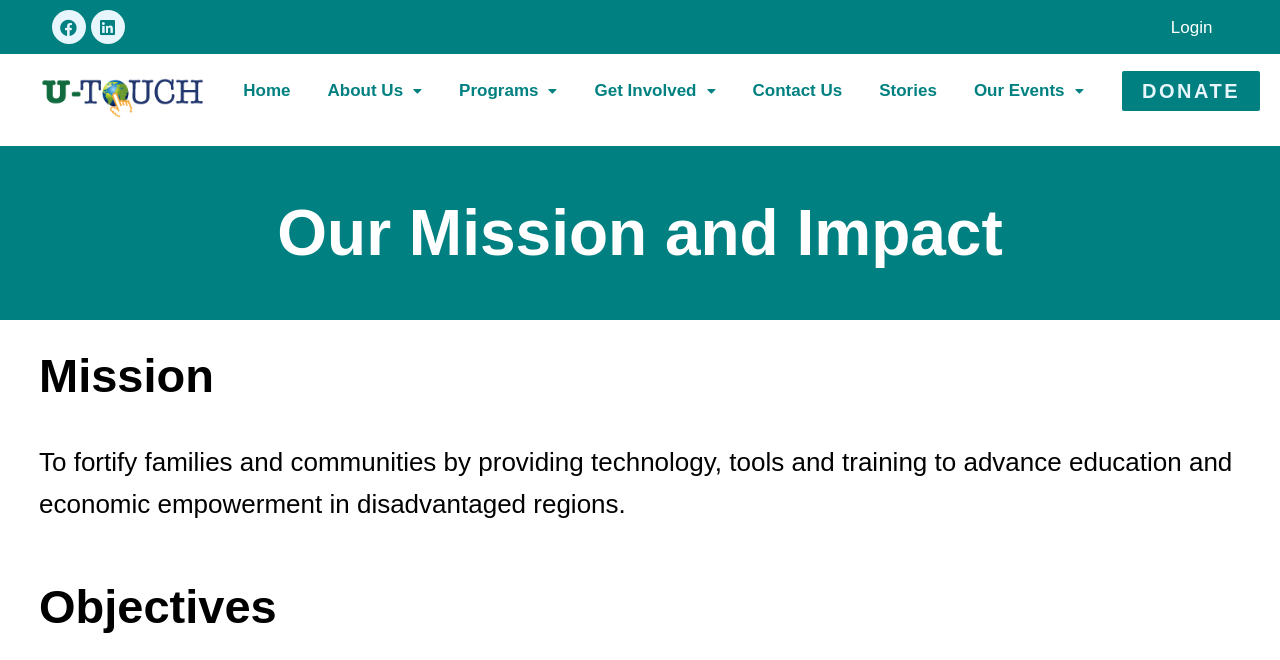Highlight the bounding box coordinates of the element you need to click to perform the following instruction: "Click on Facebook."

[0.04, 0.015, 0.067, 0.067]